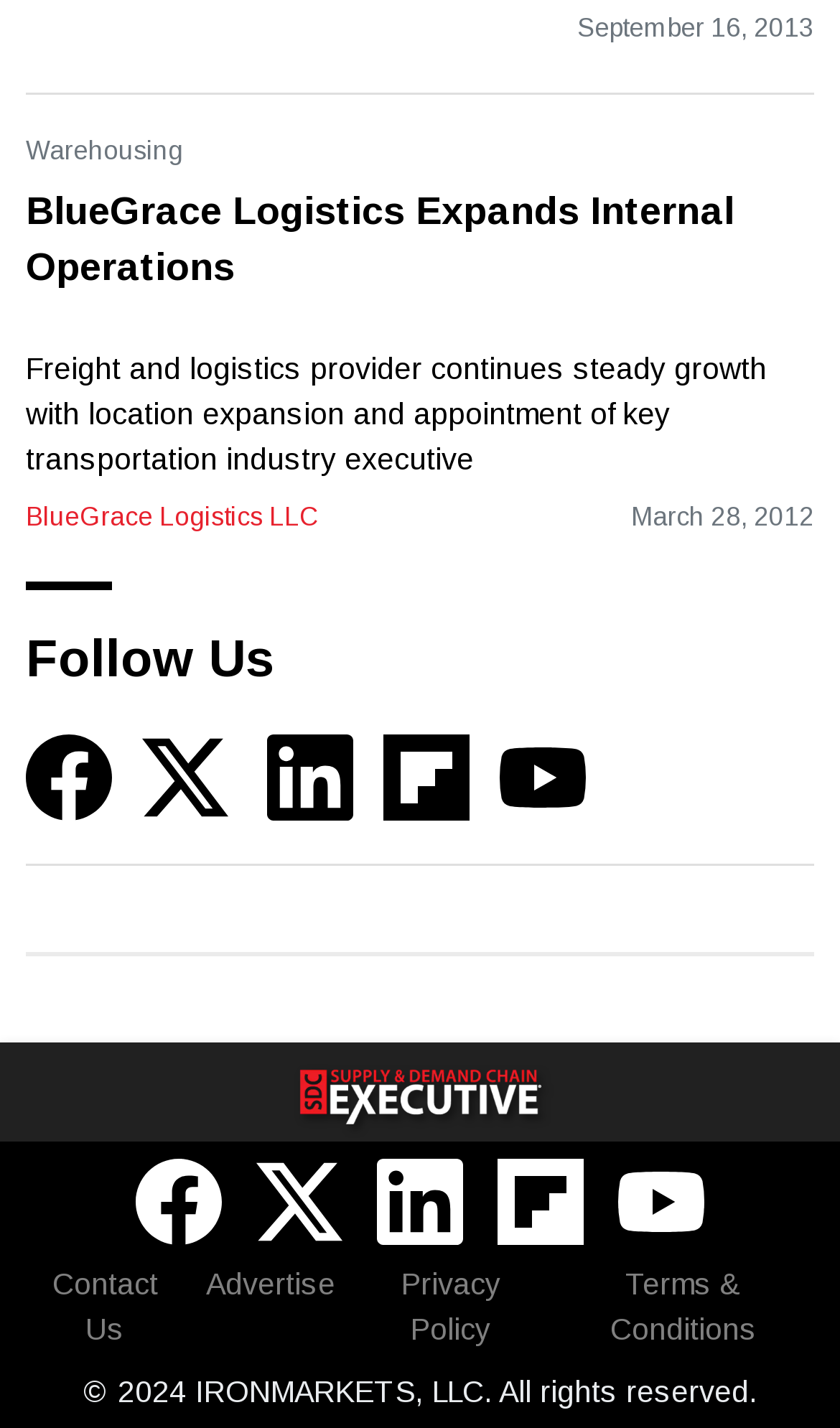How many links are there in the footer section?
Look at the image and construct a detailed response to the question.

I found the footer section with bounding box coordinates [0.005, 0.407, 0.995, 0.636], and within it, I counted 5 links: Contact Us, Advertise, Privacy Policy, Terms & Conditions, and Supply & Demand Chain Executive.